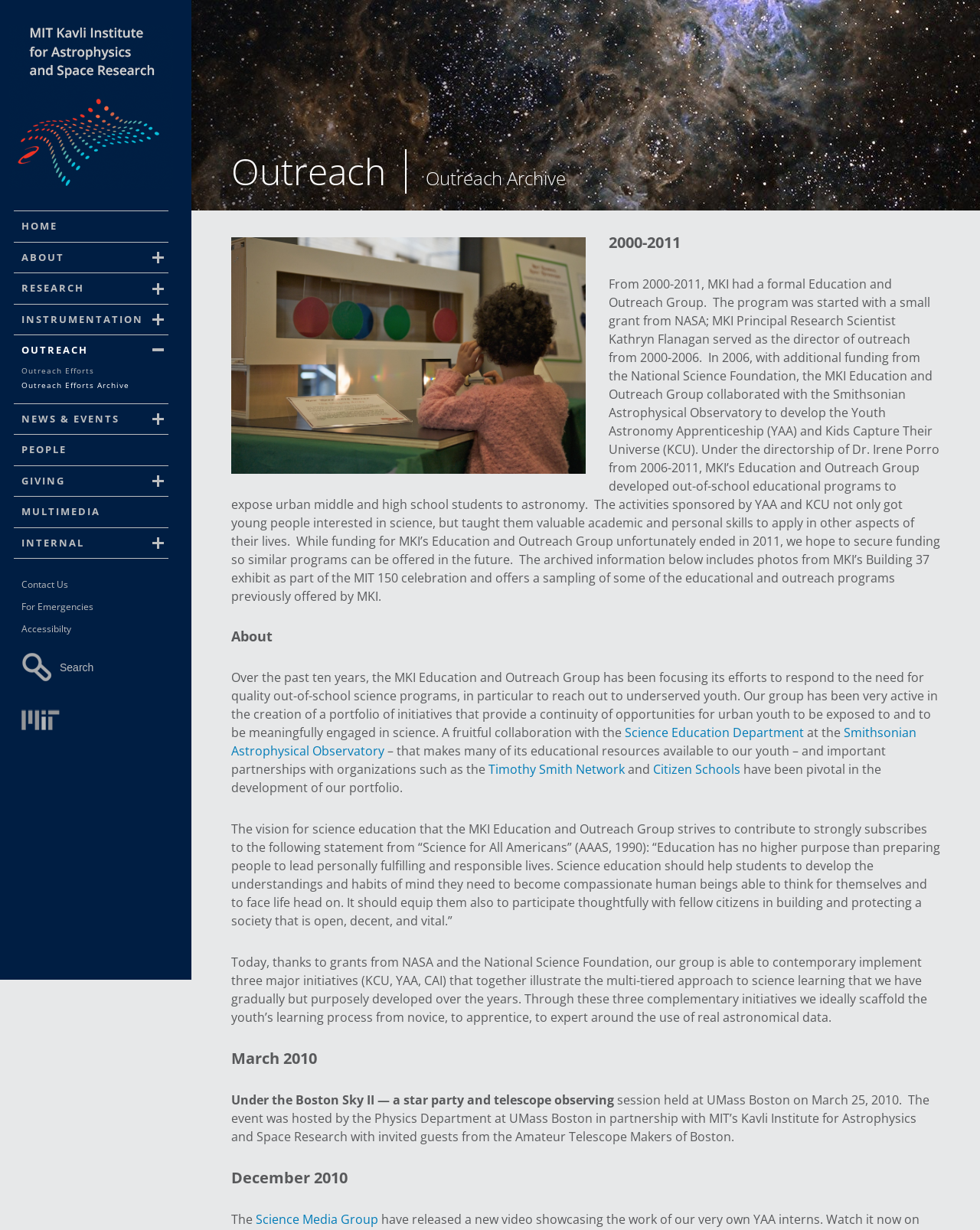What is the purpose of the Education and Outreach Group?
Using the screenshot, give a one-word or short phrase answer.

To expose urban middle and high school students to astronomy